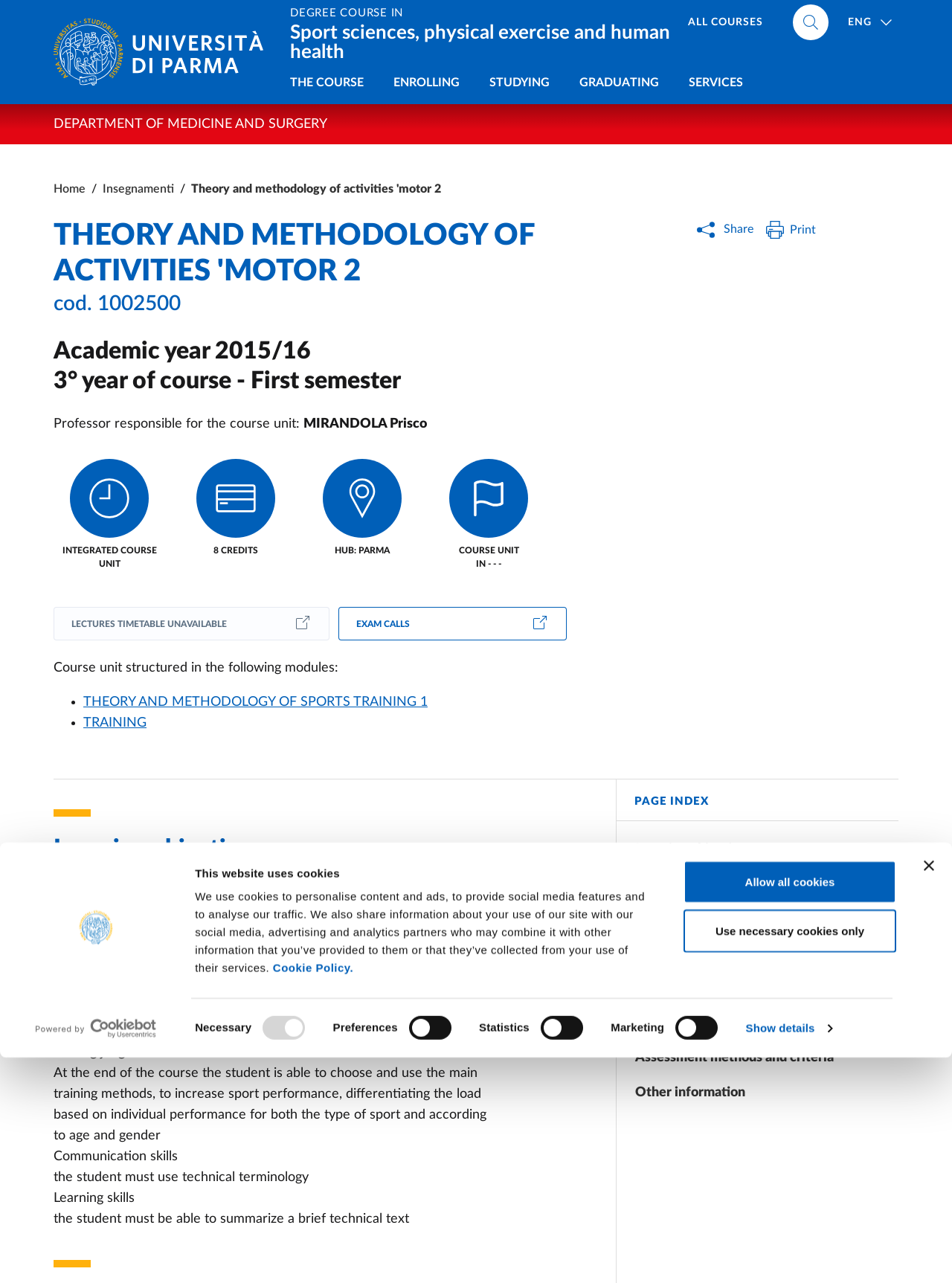What is the name of the university?
Can you provide an in-depth and detailed response to the question?

I found the answer by looking at the link 'Università degli Studi di Parma' at the top of the webpage, which suggests that the webpage is related to the University of Parma.